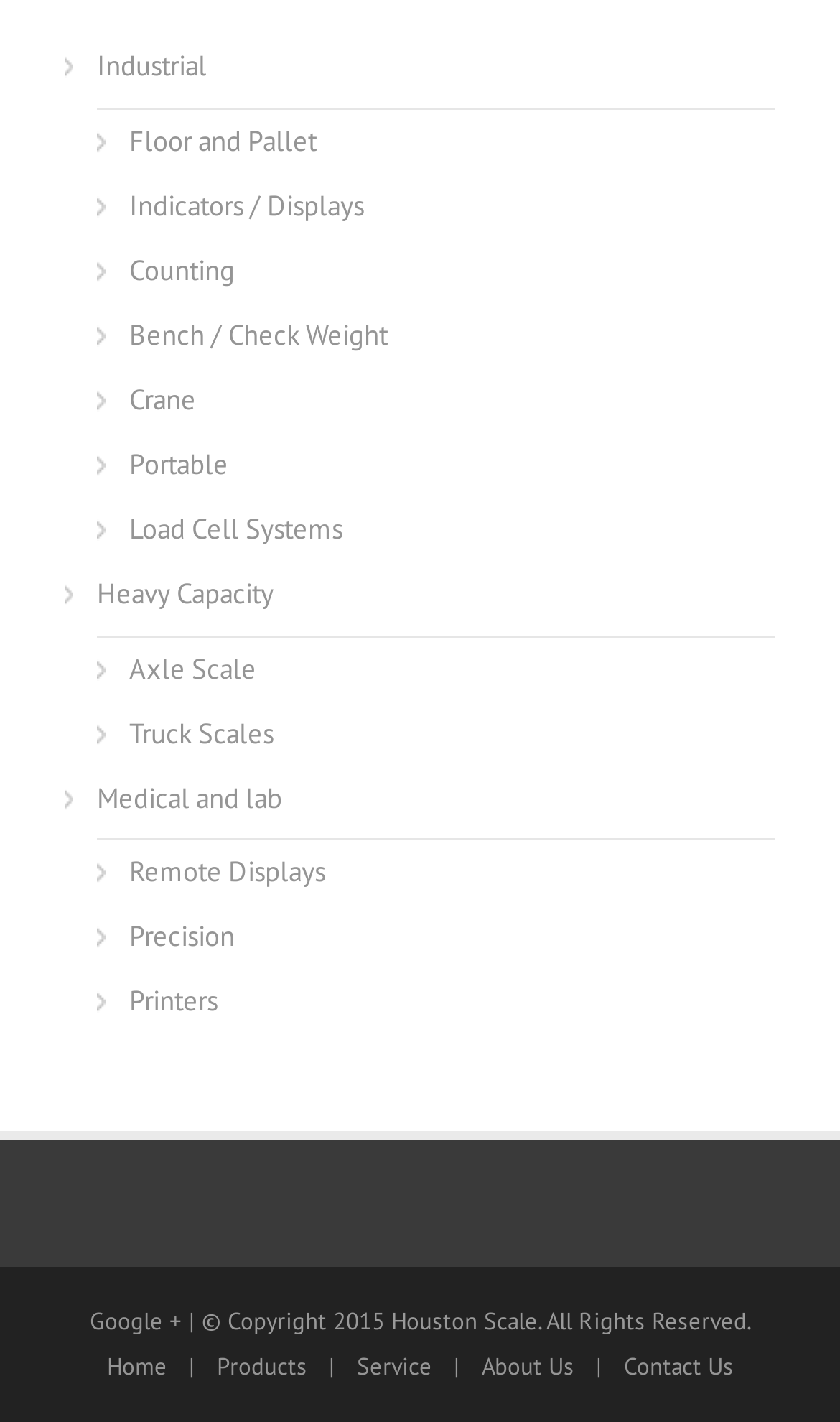Identify the bounding box coordinates of the section that should be clicked to achieve the task described: "Contact Us".

[0.742, 0.951, 0.873, 0.972]